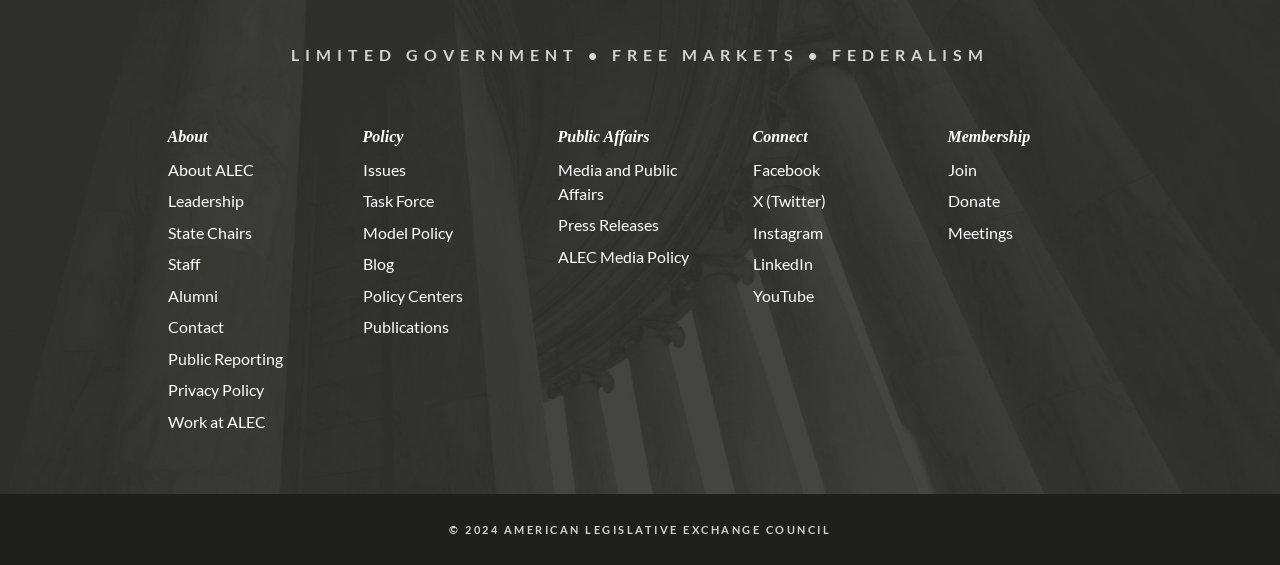Please find the bounding box coordinates of the element's region to be clicked to carry out this instruction: "Explore the 'Primary Care' section".

None